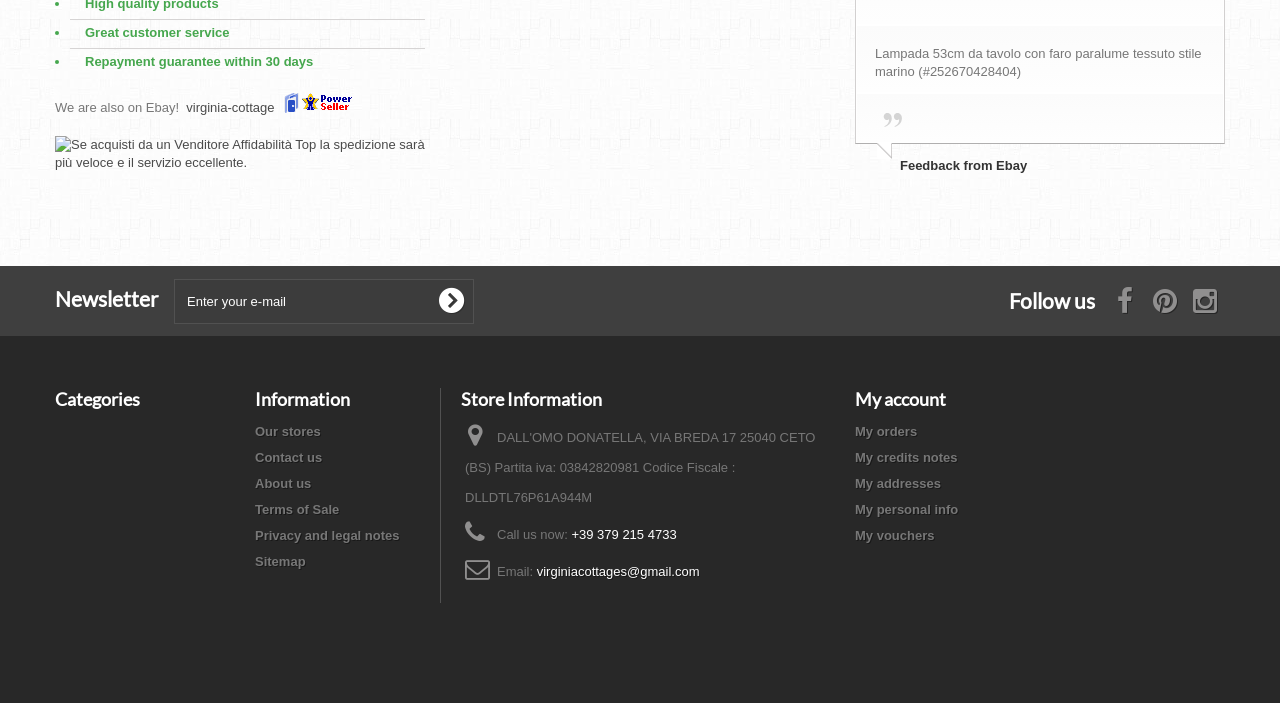Using the webpage screenshot and the element description My credits notes, determine the bounding box coordinates. Specify the coordinates in the format (top-left x, top-left y, bottom-right x, bottom-right y) with values ranging from 0 to 1.

[0.668, 0.64, 0.748, 0.661]